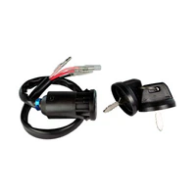What is the purpose of the key?
Answer the question with a single word or phrase, referring to the image.

Ignition control